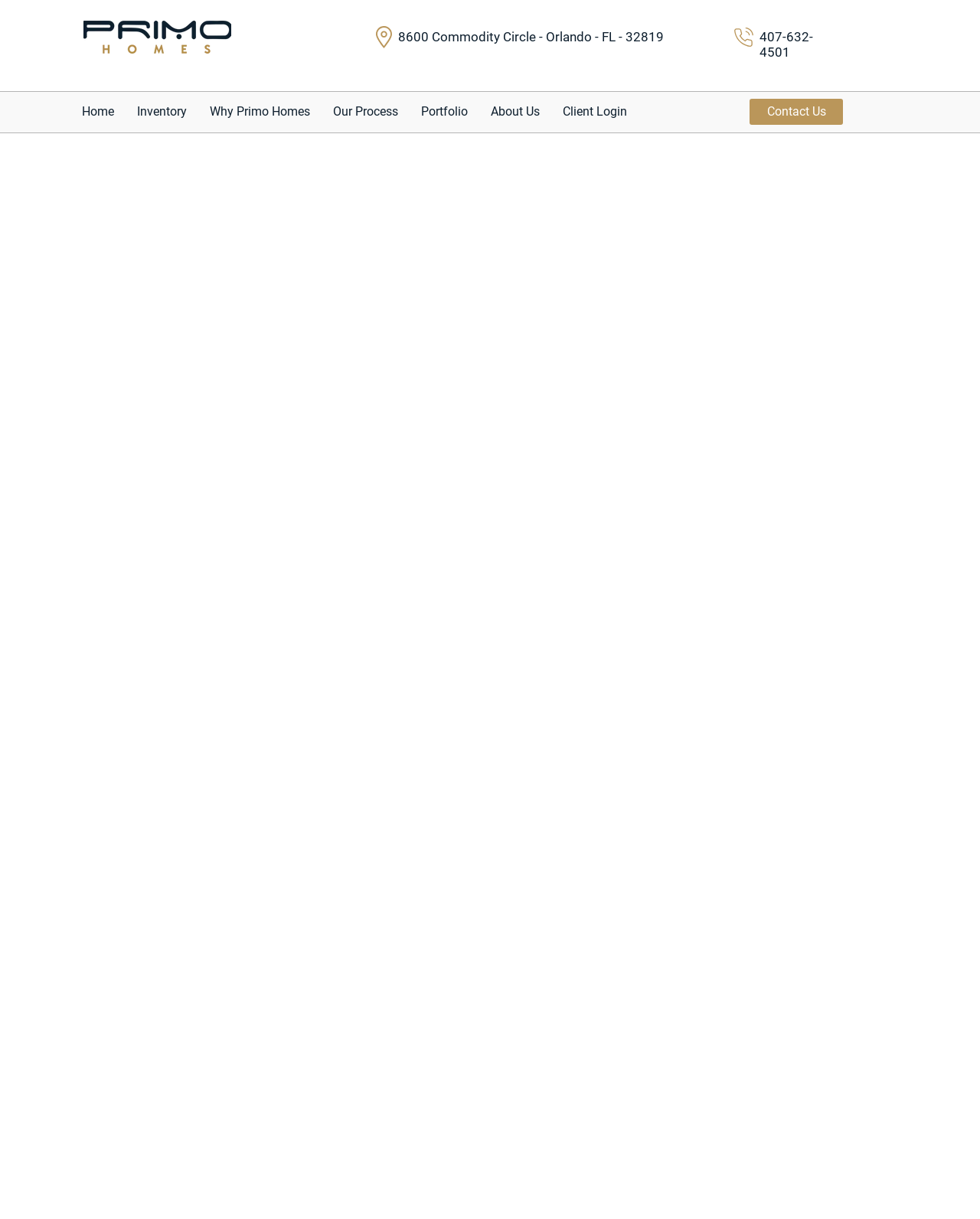Identify and provide the bounding box for the element described by: "Executive Protection Marketing Services".

None